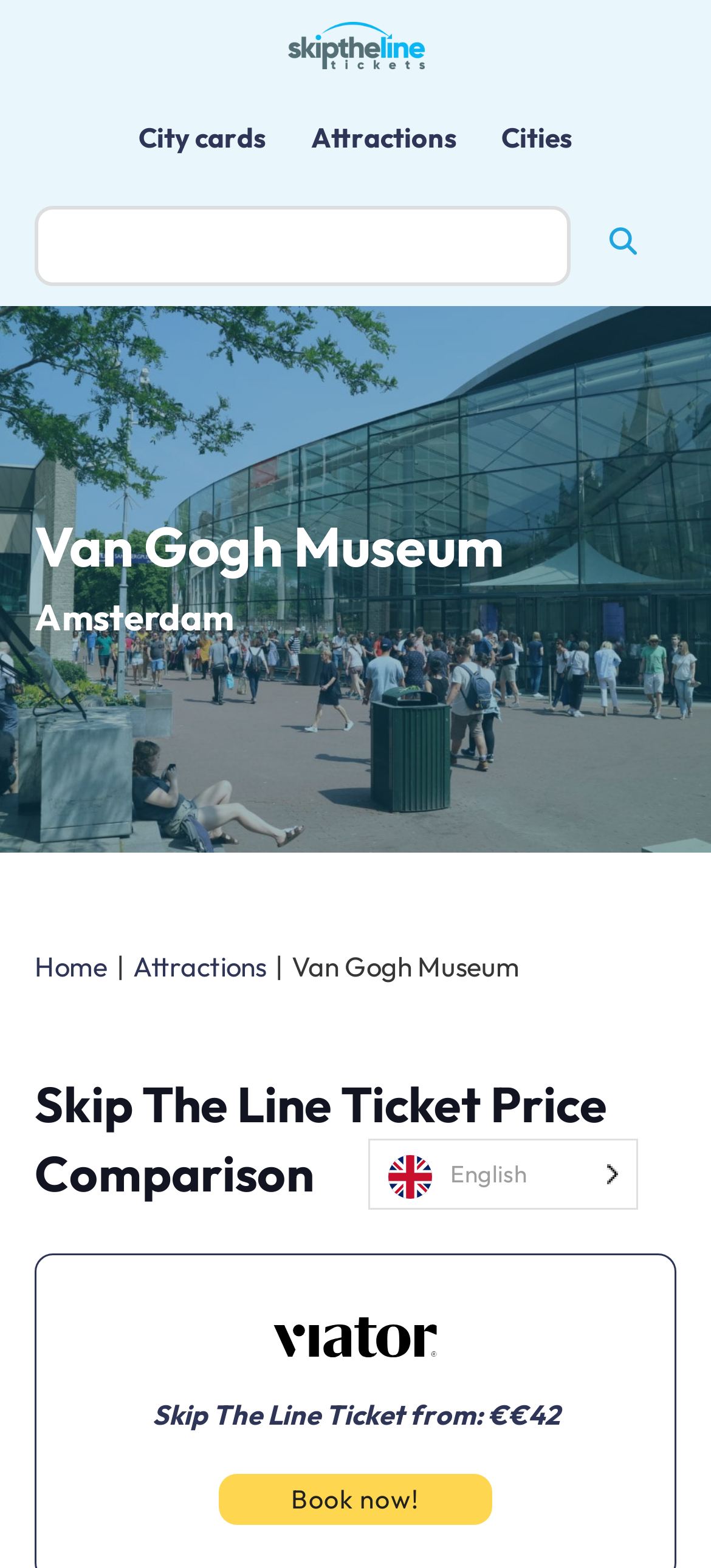Extract the bounding box coordinates for the UI element described as: "parent_node: Search ... aria-label="search"".

[0.801, 0.131, 0.951, 0.177]